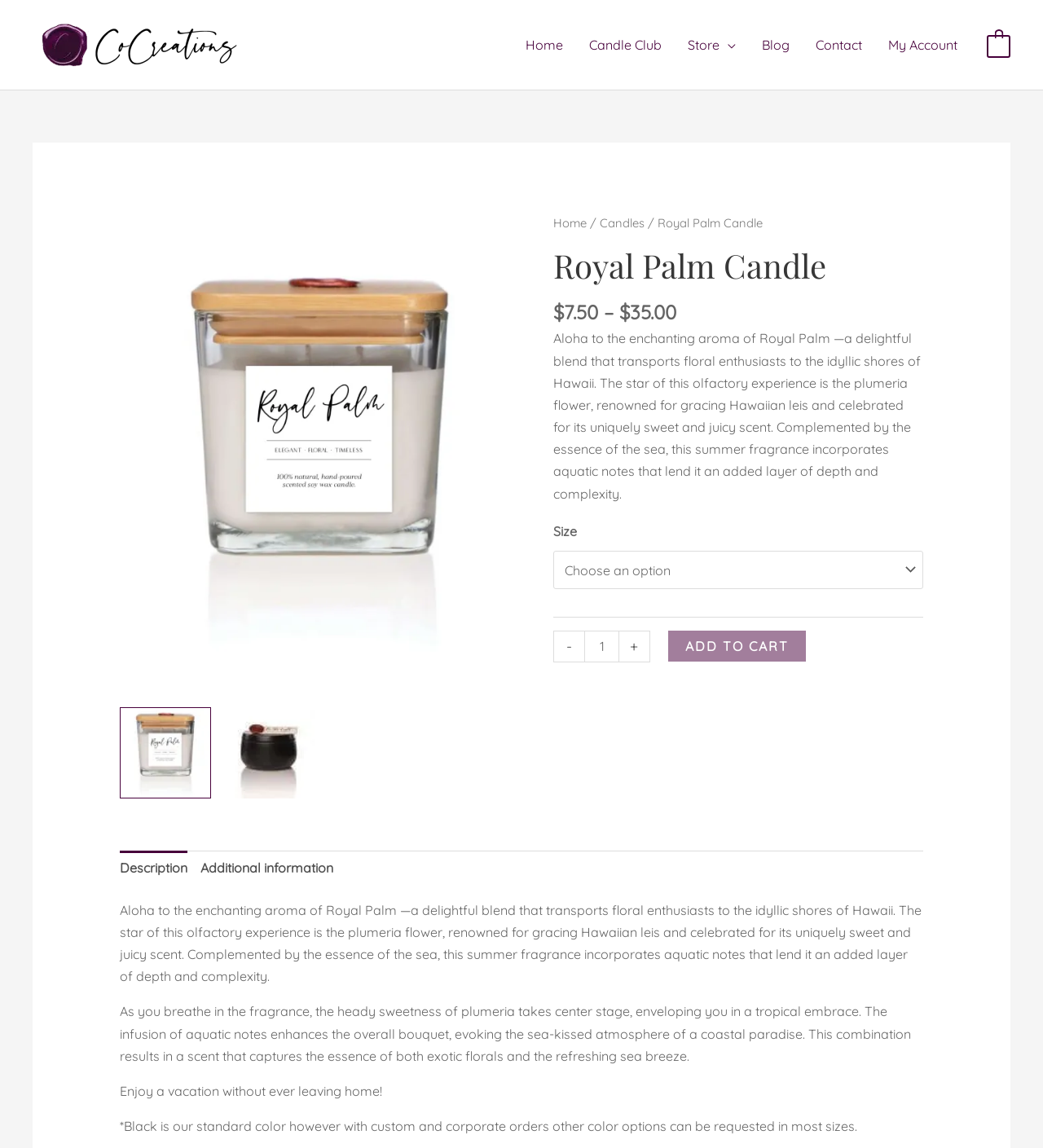Please determine the bounding box coordinates of the element to click on in order to accomplish the following task: "Read the product description". Ensure the coordinates are four float numbers ranging from 0 to 1, i.e., [left, top, right, bottom].

[0.115, 0.785, 0.883, 0.857]